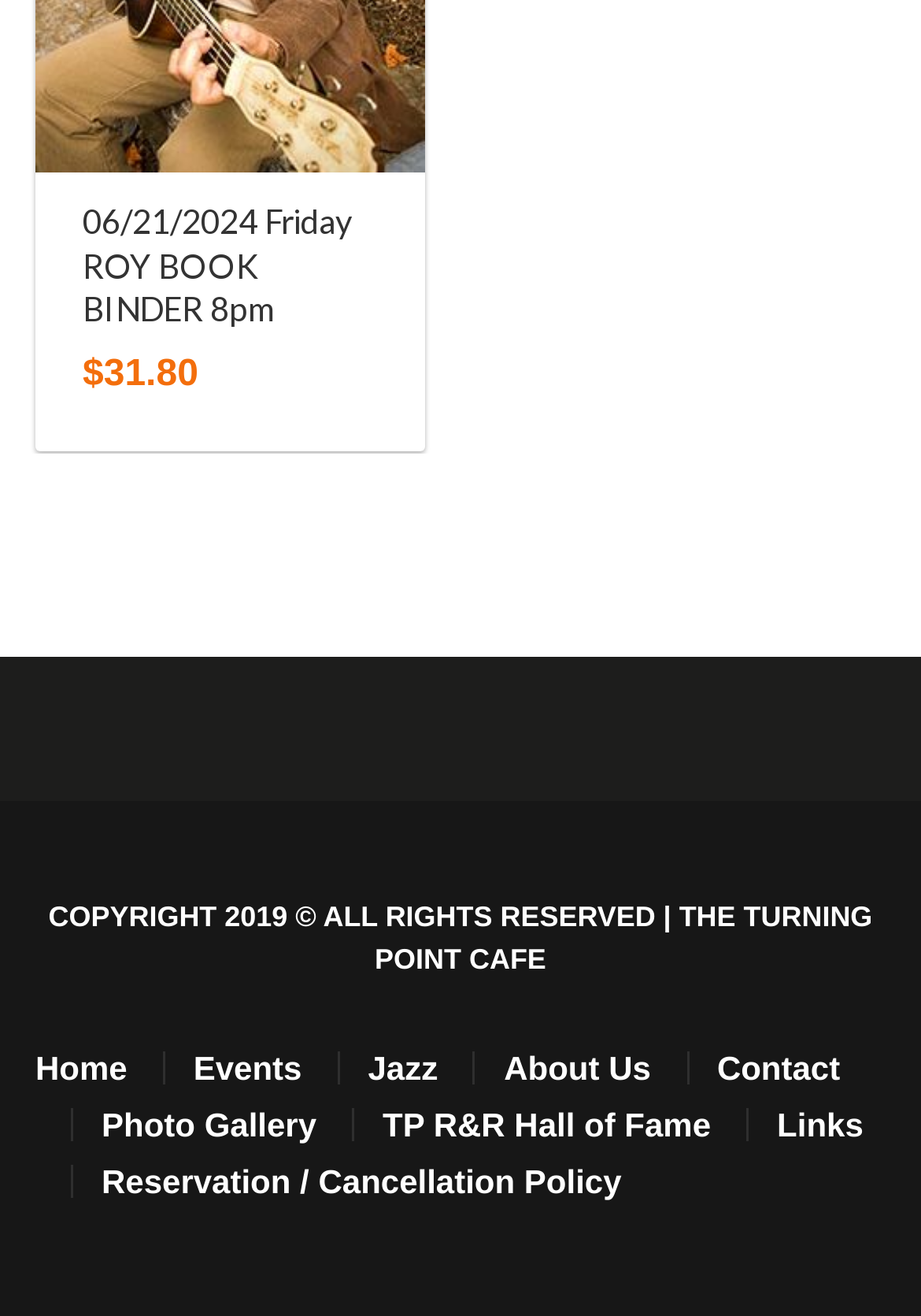Give a short answer using one word or phrase for the question:
What is the purpose of the 'Reservation / Cancellation Policy' link?

To view policy